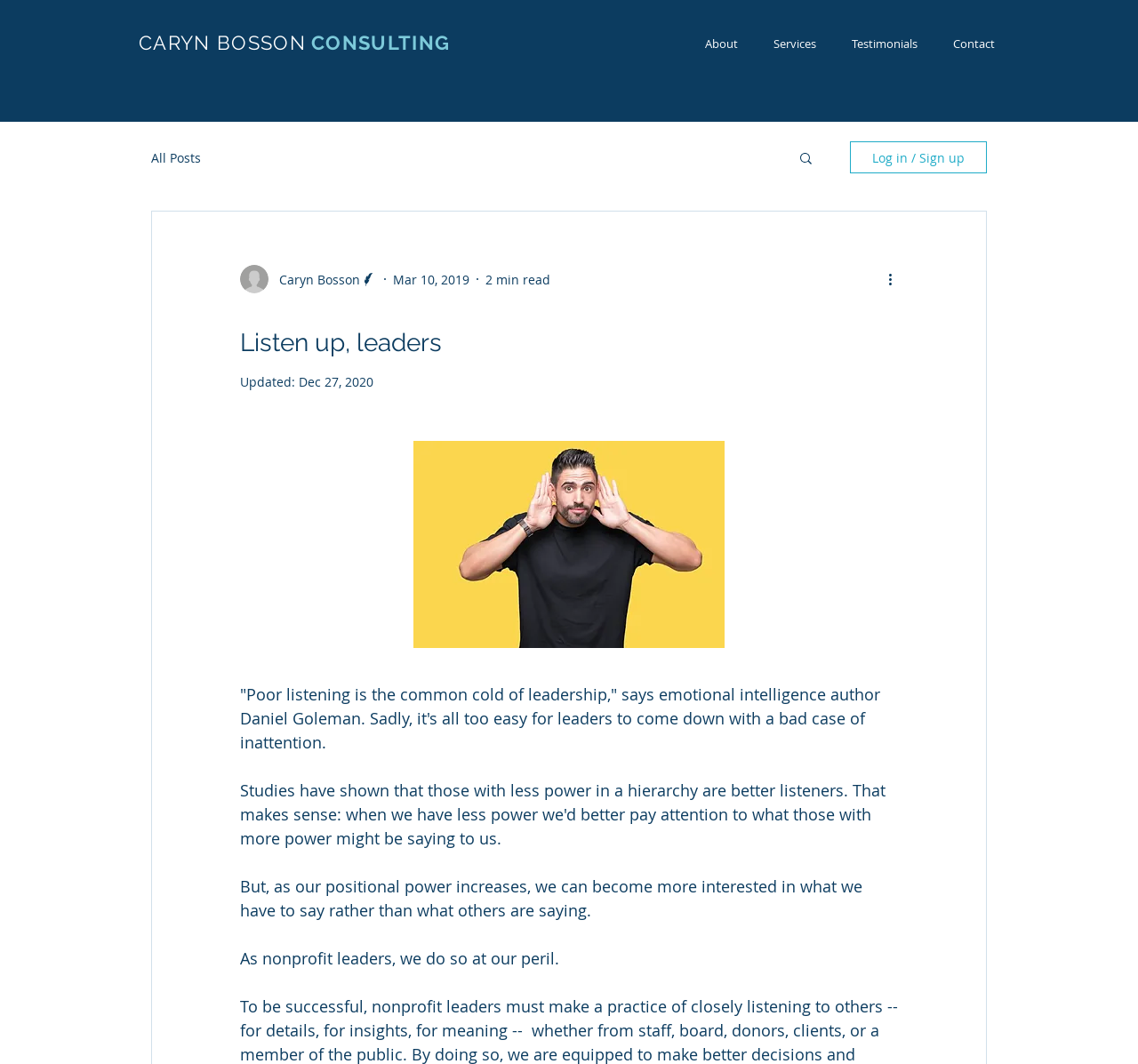Can you show the bounding box coordinates of the region to click on to complete the task described in the instruction: "Log in or sign up"?

[0.747, 0.133, 0.867, 0.163]